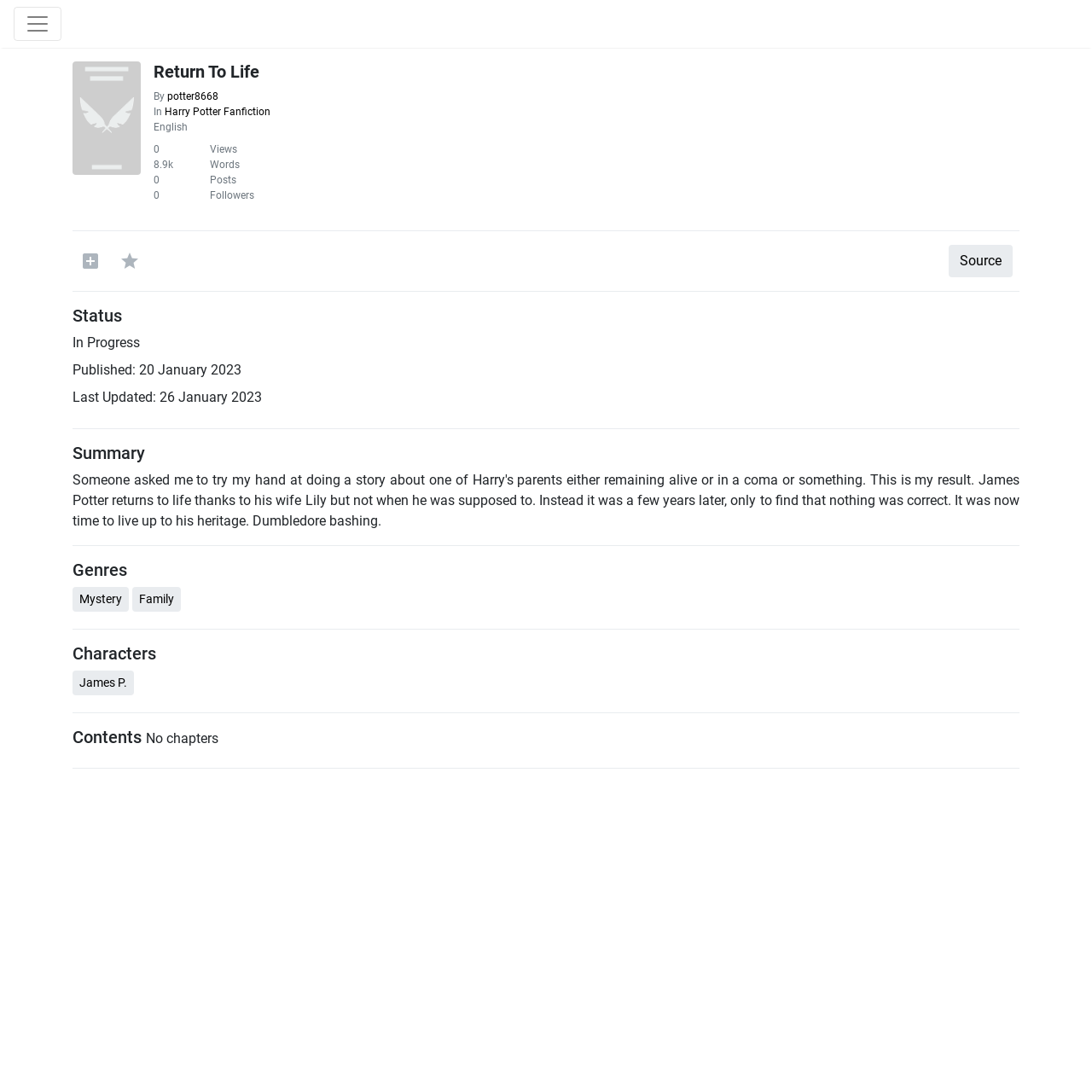What genre is this fan fiction?
Using the image as a reference, answer the question in detail.

One of the genres of this fan fiction can be found in the link element with the text 'Mystery' at coordinates [0.073, 0.542, 0.112, 0.555].